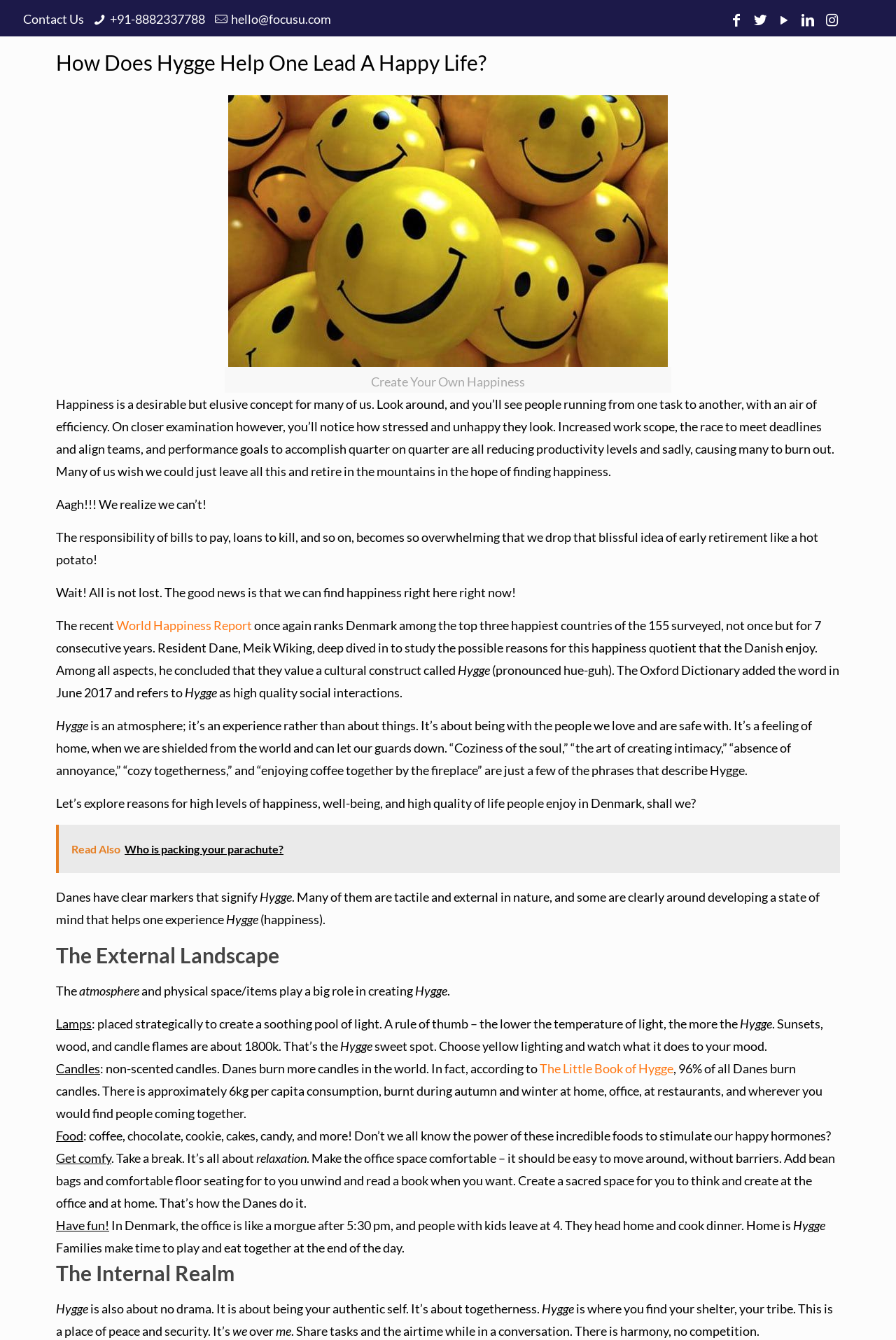What is the purpose of having comfortable office space?
Please answer the question with as much detail and depth as you can.

The webpage suggests that having comfortable office space is important for relaxation and creating a Hygge atmosphere. It is mentioned that Danes make their office spaces comfortable by adding bean bags and comfortable floor seating, allowing them to unwind and read a book when they want.